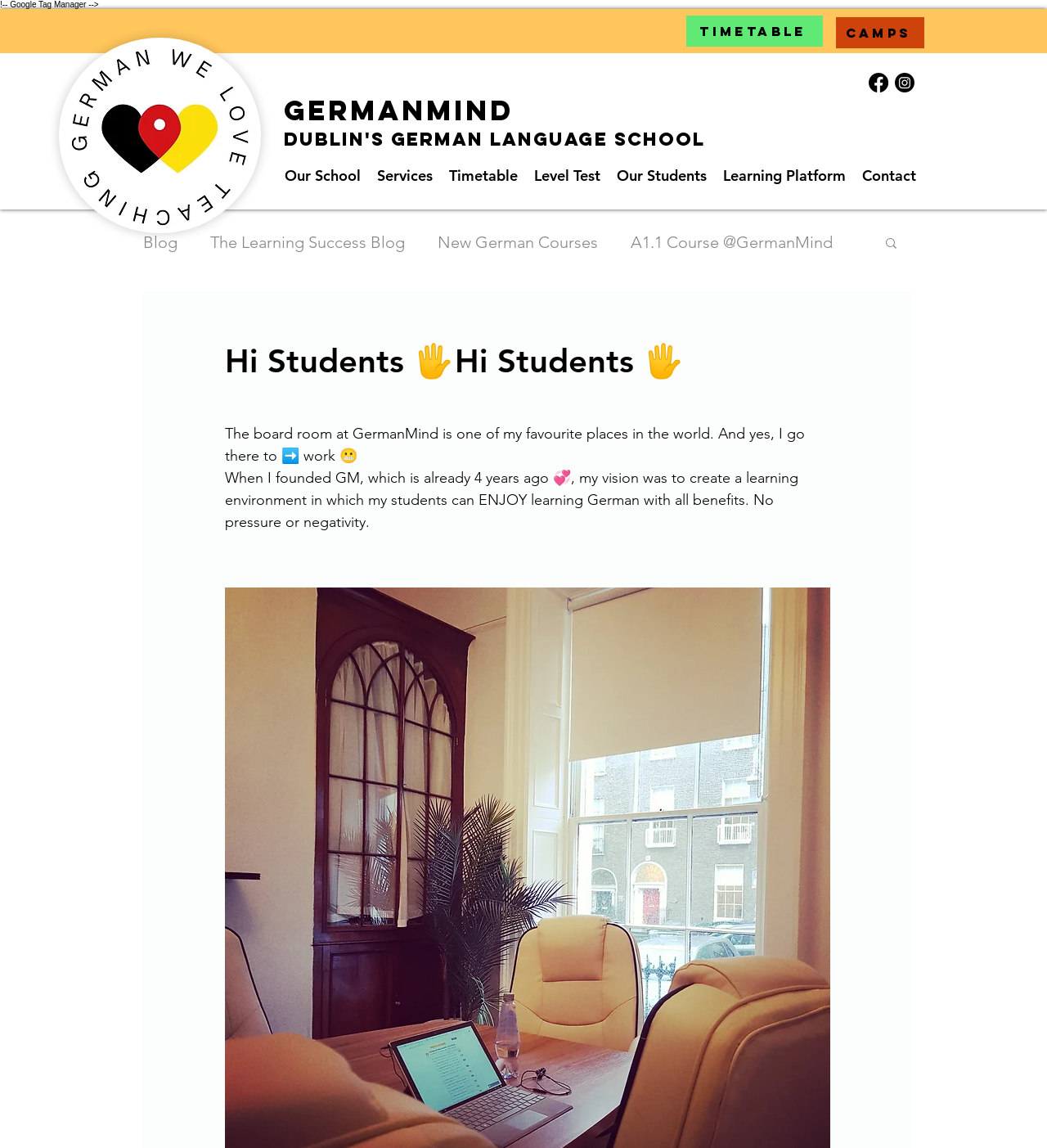Please give the bounding box coordinates of the area that should be clicked to fulfill the following instruction: "Learn more about the Our School section". The coordinates should be in the format of four float numbers from 0 to 1, i.e., [left, top, right, bottom].

[0.264, 0.143, 0.352, 0.16]